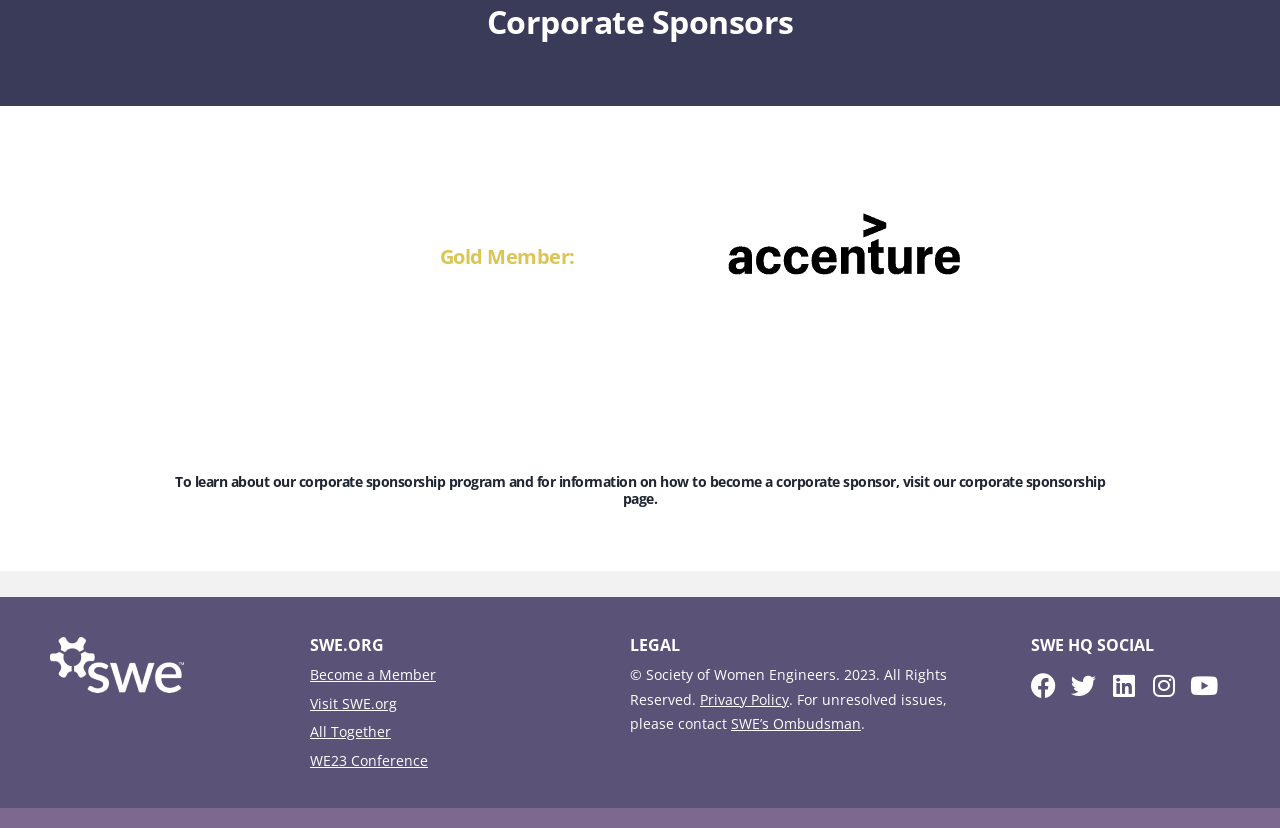Use a single word or phrase to answer the question: 
What is the purpose of the corporate sponsorship program?

To become a corporate sponsor